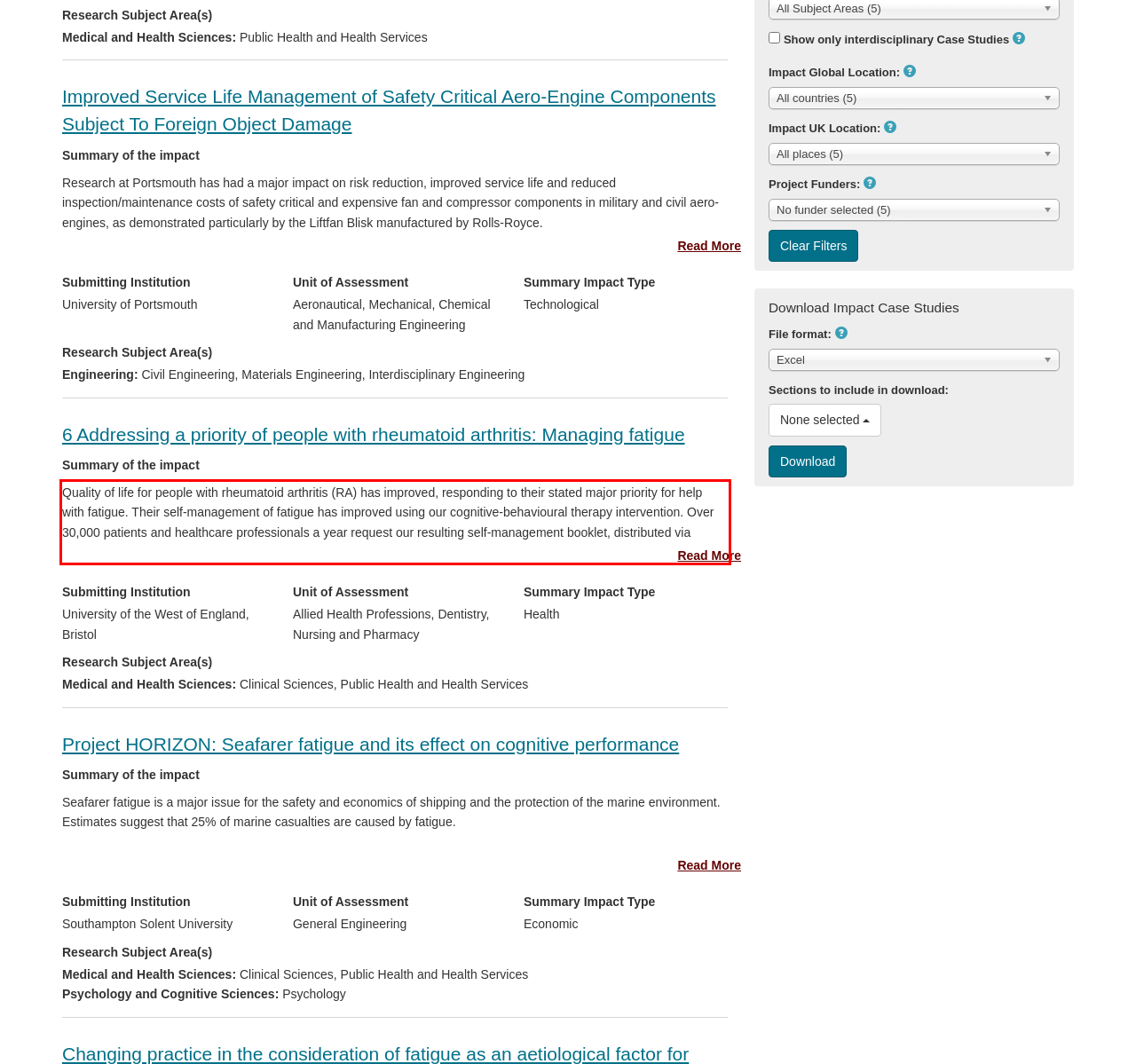Please examine the webpage screenshot and extract the text within the red bounding box using OCR.

Quality of life for people with rheumatoid arthritis (RA) has improved, responding to their stated major priority for help with fatigue. Their self-management of fatigue has improved using our cognitive-behavioural therapy intervention. Over 30,000 patients and healthcare professionals a year request our resulting self-management booklet, distributed via Arthritis Research UK.